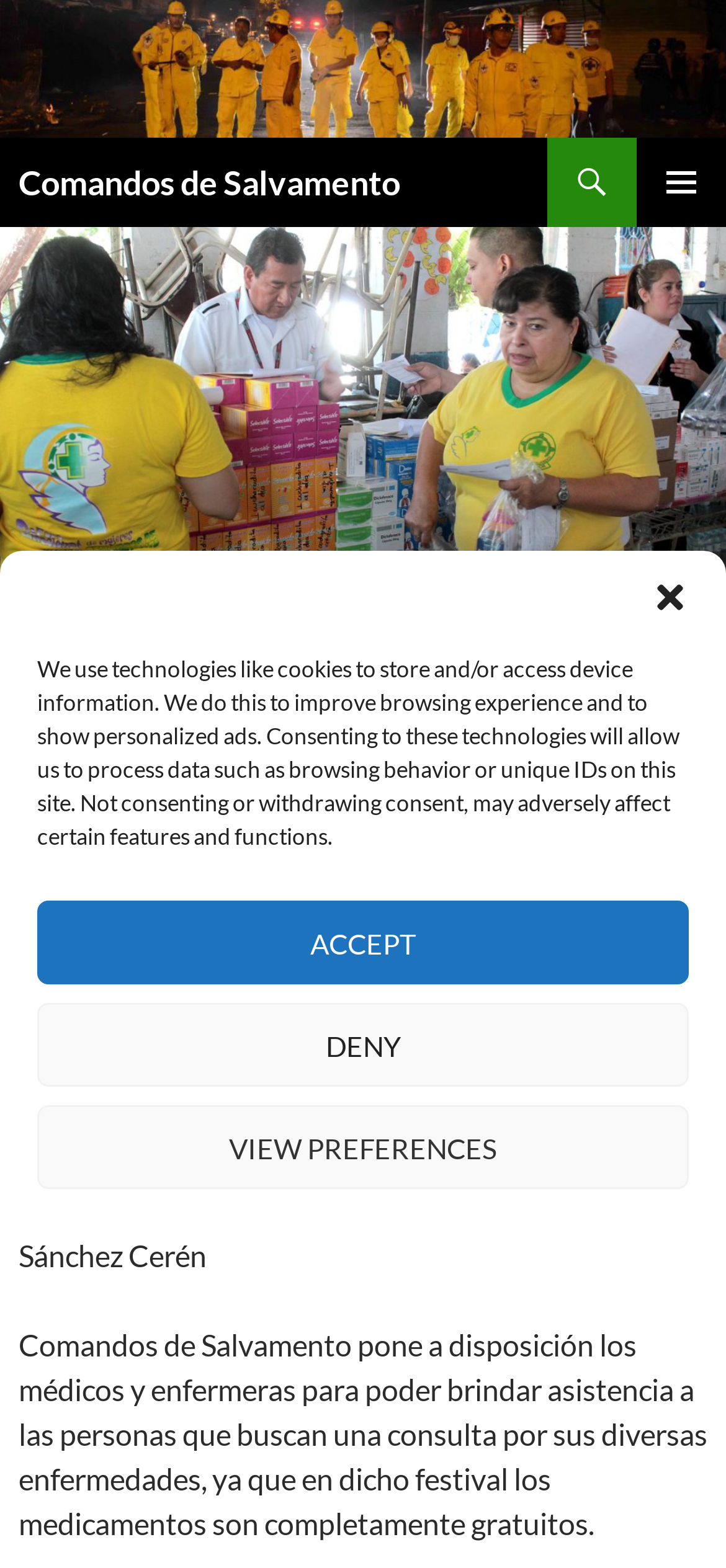By analyzing the image, answer the following question with a detailed response: What is the name of the festival mentioned in the webpage?

I found the answer by reading the text content of the webpage, specifically the sentence 'CDS again participated in the Good Life festival that is offered in Quezaltepeque north of San Salvador...' which mentions the name of the festival.